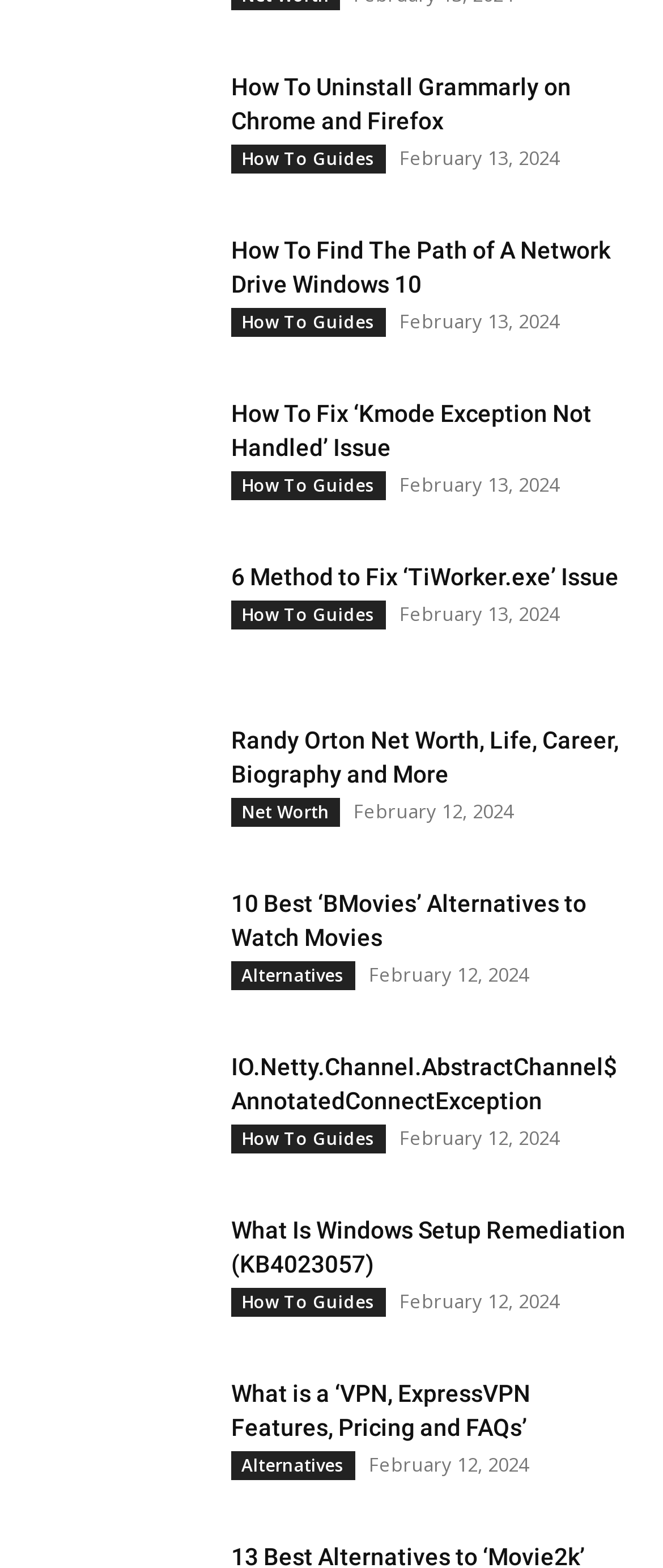What is the topic of the first article?
With the help of the image, please provide a detailed response to the question.

The first article's heading is 'How To Uninstall Grammarly on Chrome and Firefox', which indicates that the topic of the article is related to uninstalling Grammarly.